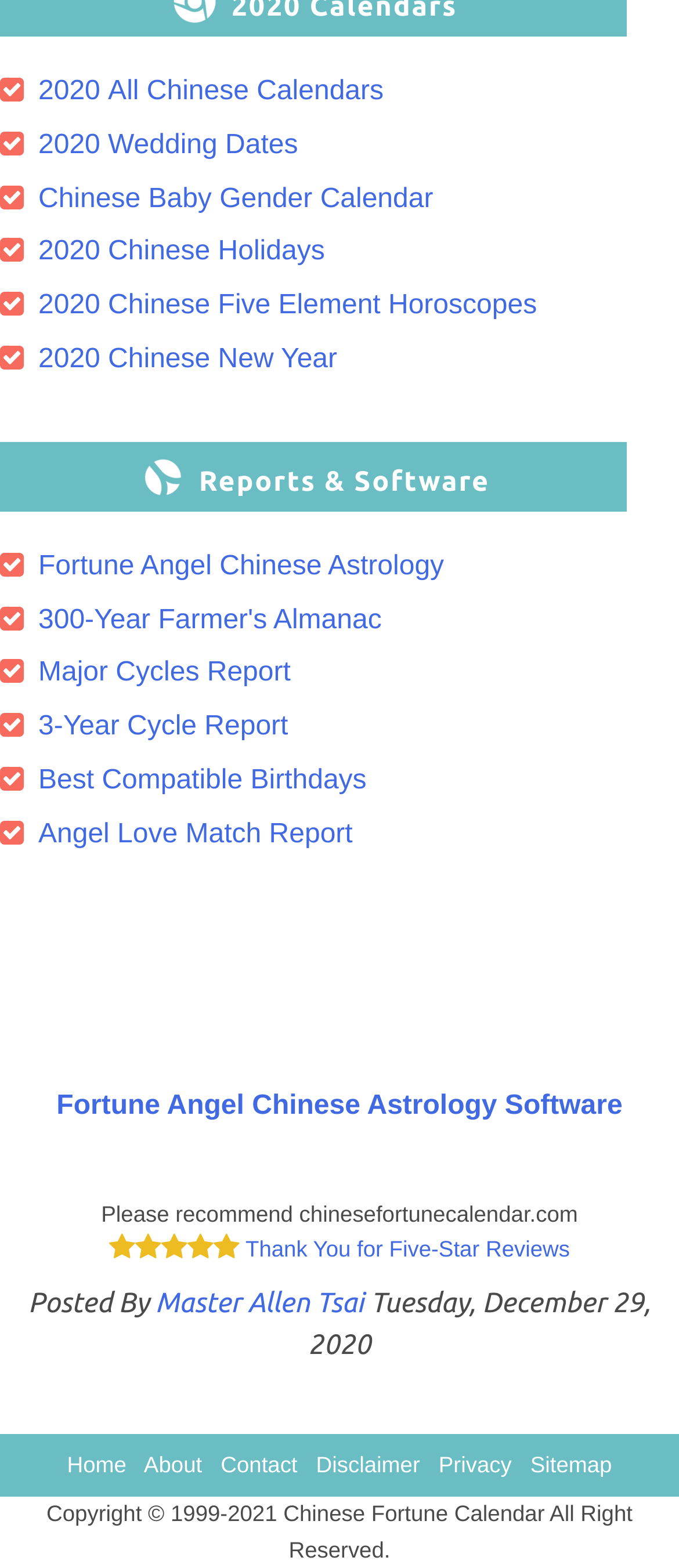Please give a succinct answer using a single word or phrase:
How many navigation links are there at the bottom of the webpage?

7